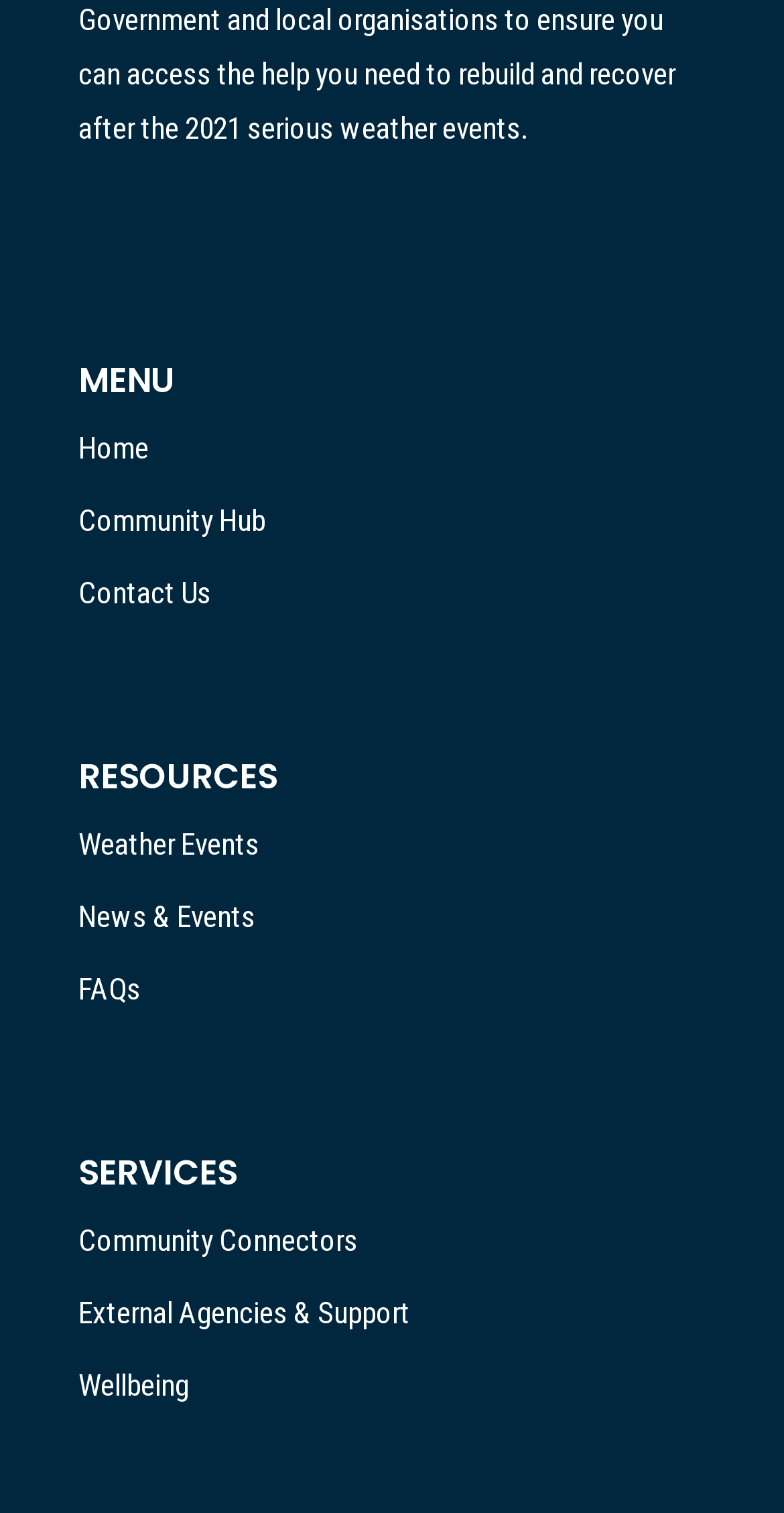Find the bounding box coordinates of the area that needs to be clicked in order to achieve the following instruction: "view community hub". The coordinates should be specified as four float numbers between 0 and 1, i.e., [left, top, right, bottom].

[0.1, 0.332, 0.338, 0.356]